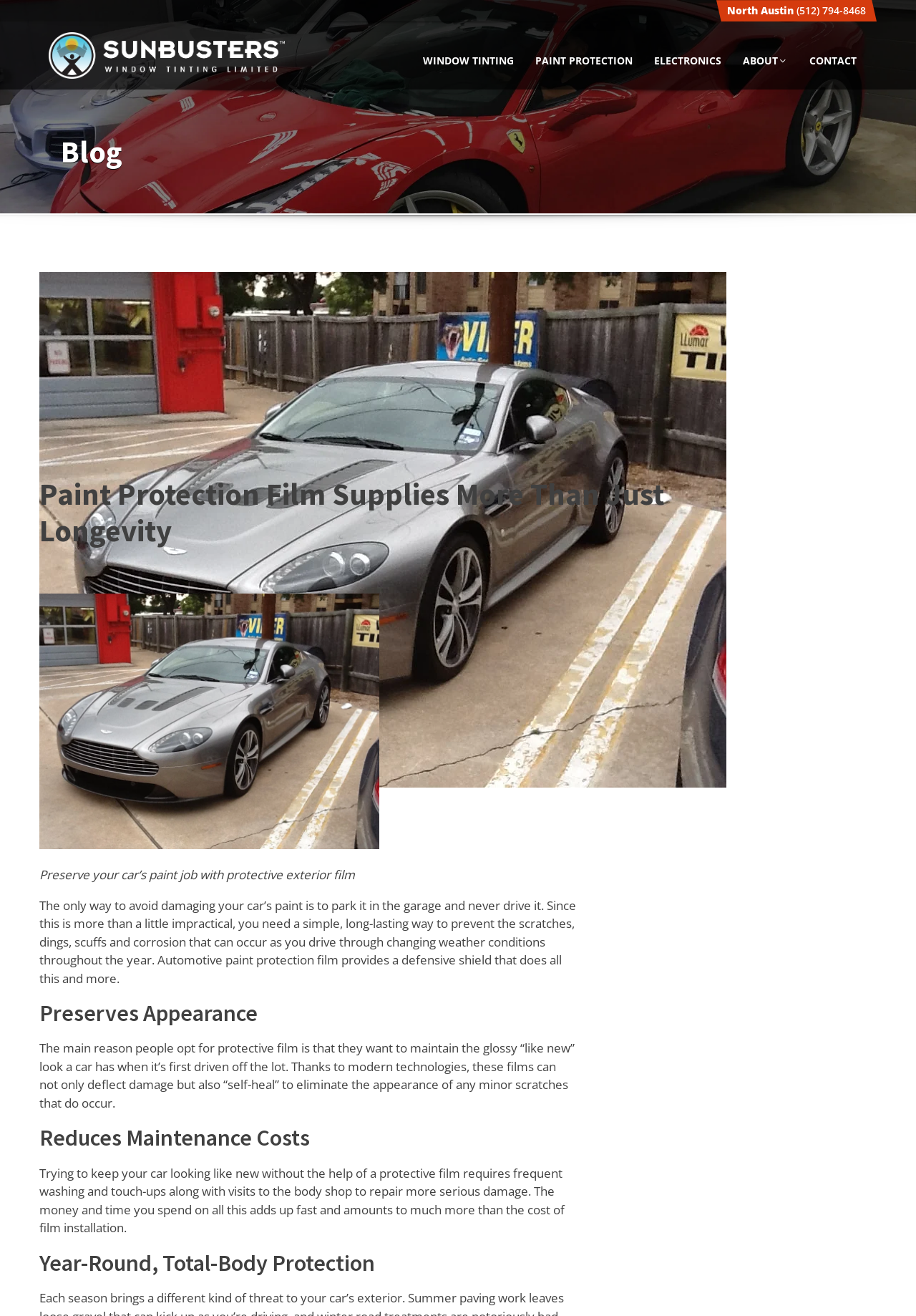Locate the bounding box coordinates for the element described below: "parent_node: WINDOW TINTING". The coordinates must be four float values between 0 and 1, formatted as [left, top, right, bottom].

[0.053, 0.025, 0.311, 0.06]